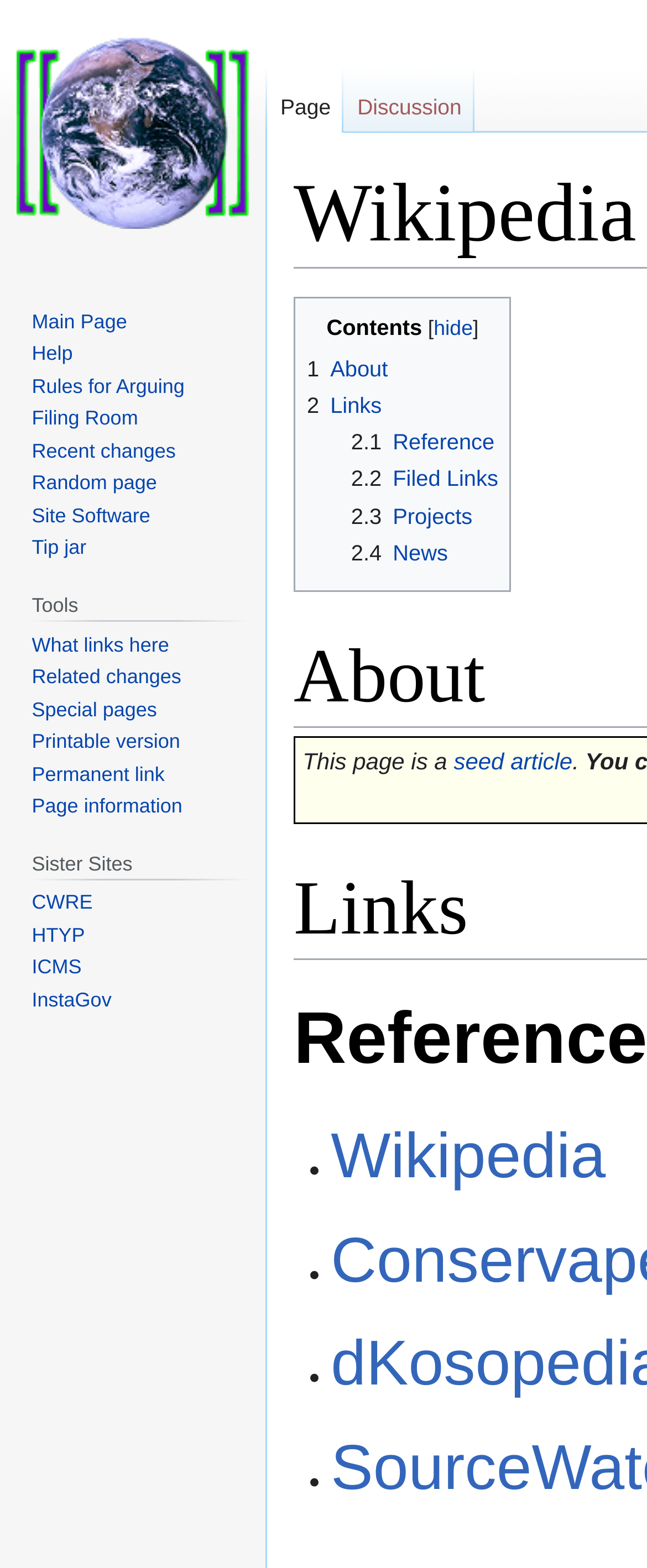Explain the webpage's layout and main content in detail.

This webpage is about Issuepedia, a Wikipedia-like platform. At the top, there are two links, "Jump to navigation" and "Jump to search", positioned side by side. Below them, a navigation section titled "Contents" takes up a significant portion of the page, spanning from the left to the right. Within this section, there is a button labeled "hide" and a heading that reads "Contents". 

Under the "Contents" heading, there are several links organized in a hierarchical structure. The first link is "1 About", followed by "2 Links", which has four sub-links: "2.1 Reference", "2.2 Filed Links", "2.3 Projects", and "2.4 News". The "2.4 News" link has a sub-link titled "seed article". 

To the right of the "Contents" section, there are three list markers, each followed by a link: "Wikipedia", and two more links without labels. 

At the top-left corner, there is a navigation section titled "Namespaces", which contains two links: "Page" and "Discussion". 

Below the "Namespaces" section, there is a link that reads "Visit the main page", spanning the entire width of the page. 

On the left side of the page, there are three navigation sections: "Navigation", "Tools", and "Sister Sites". The "Navigation" section contains seven links, including "Main Page", "Help", and "Recent changes". The "Tools" section has a heading and eight links, including "What links here" and "Special pages". The "Sister Sites" section has a heading and four links: "CWRE", "HTYP", "ICMS", and "InstaGov".